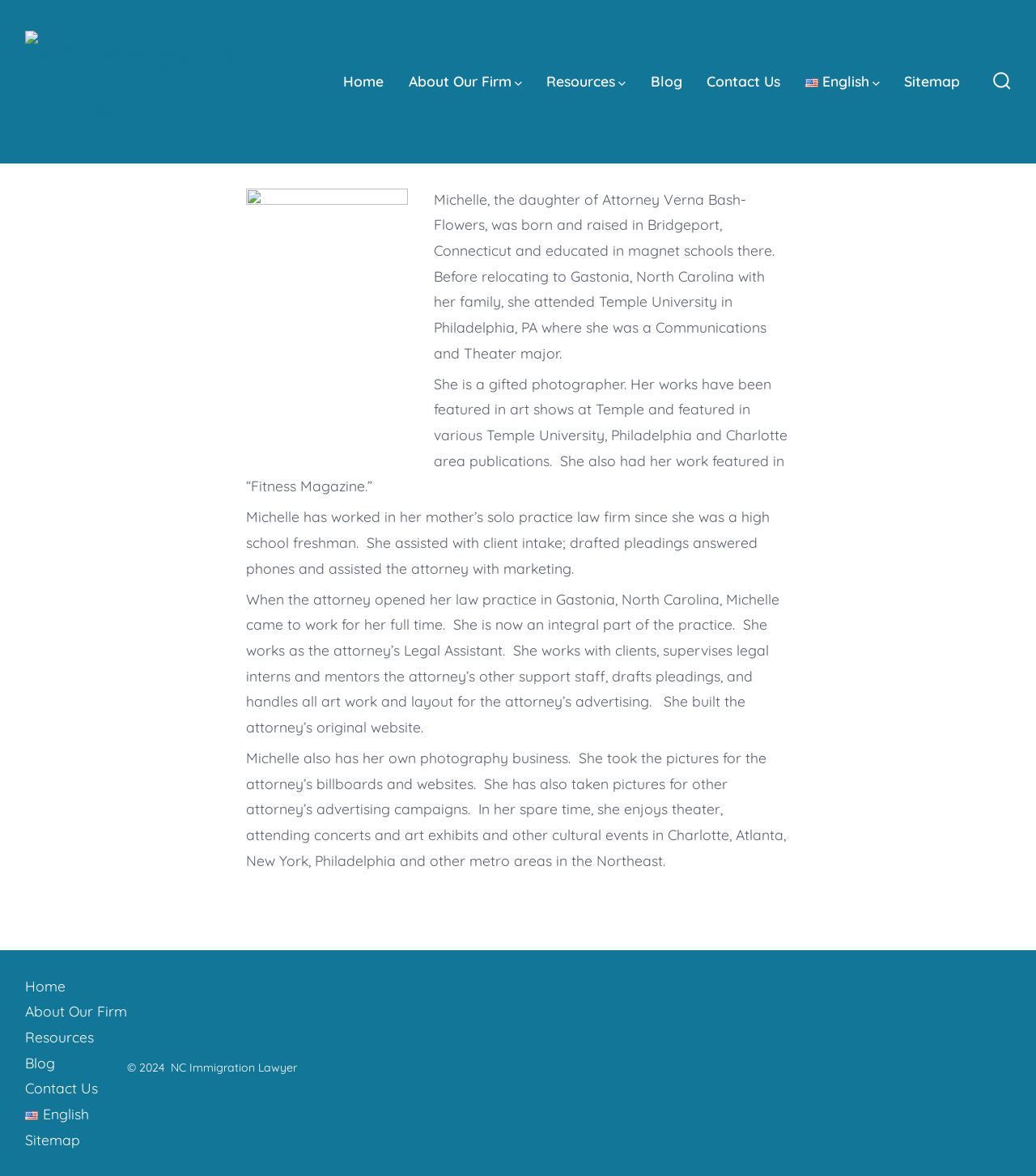Locate the bounding box coordinates of the area you need to click to fulfill this instruction: 'Read the About Our Firm page'. The coordinates must be in the form of four float numbers ranging from 0 to 1: [left, top, right, bottom].

[0.394, 0.059, 0.504, 0.081]